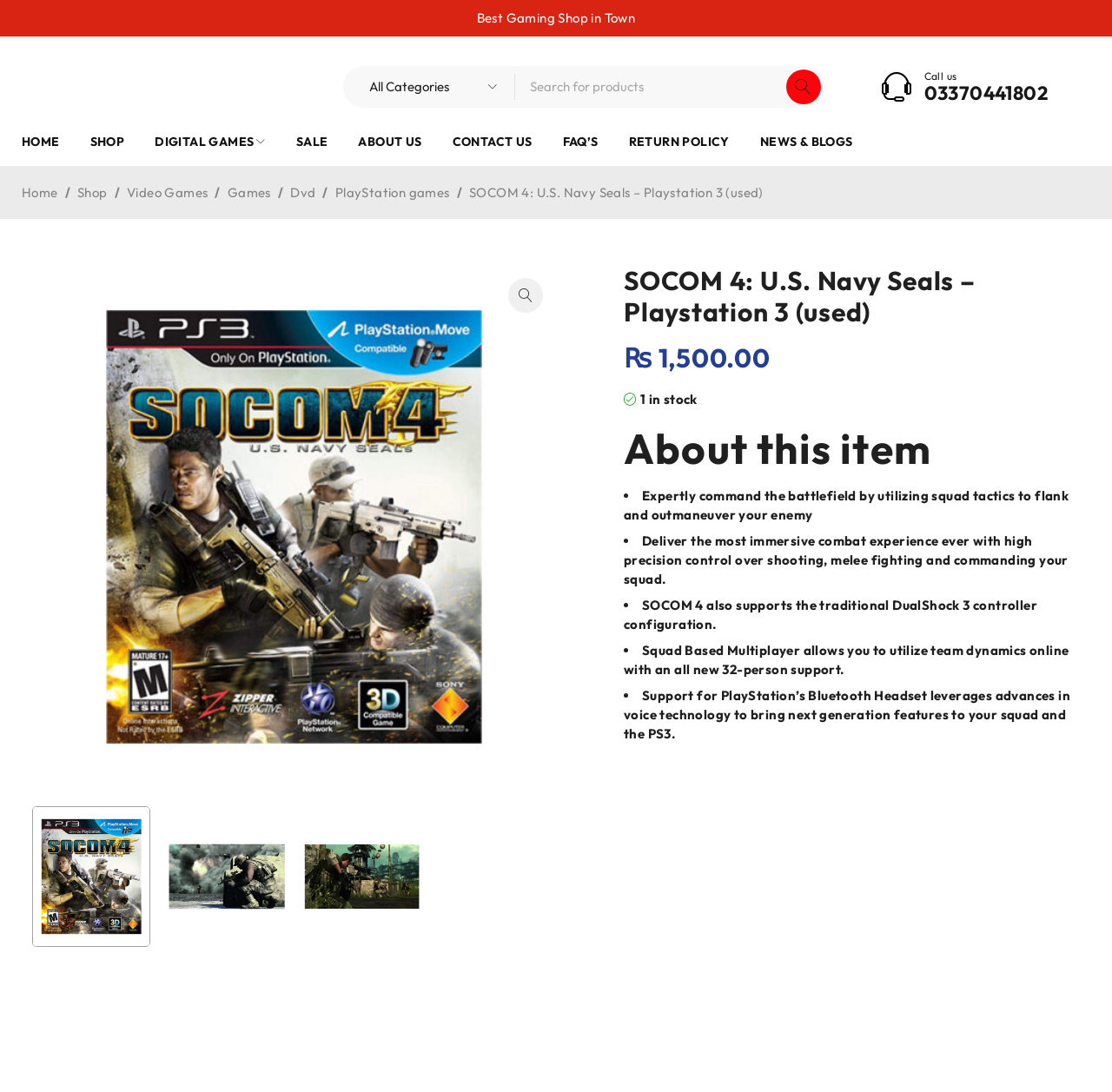Bounding box coordinates are specified in the format (top-left x, top-left y, bottom-right x, bottom-right y). All values are floating point numbers bounded between 0 and 1. Please provide the bounding box coordinate of the region this sentence describes: Shop

[0.081, 0.118, 0.112, 0.142]